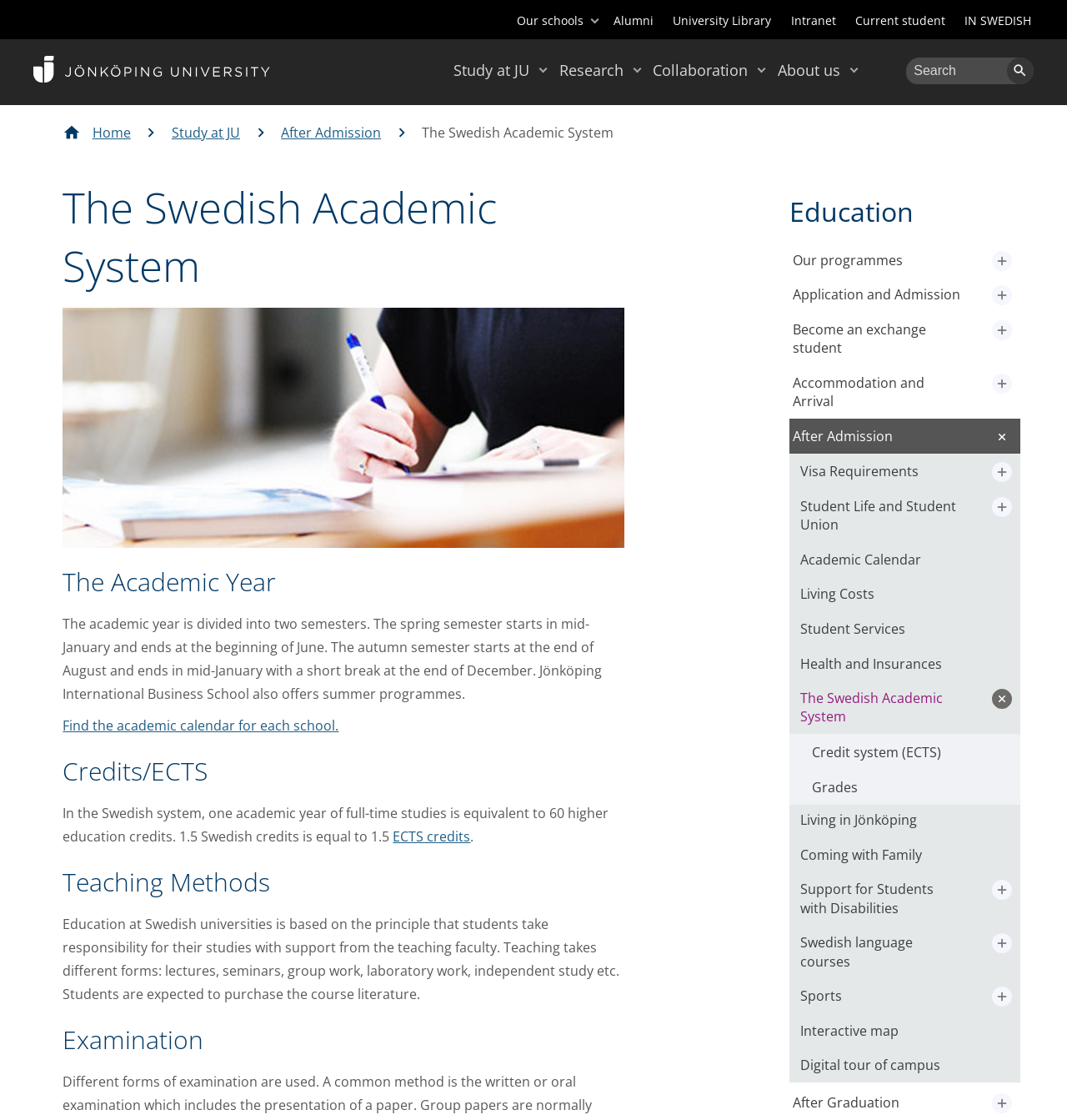Use the details in the image to answer the question thoroughly: 
How many links are there in the 'Study at JU' submenu?

I found the answer by counting the number of links under the 'Study at JU' submenu, which includes links such as 'Education', 'Our programmes', 'Application and Admission', and others.